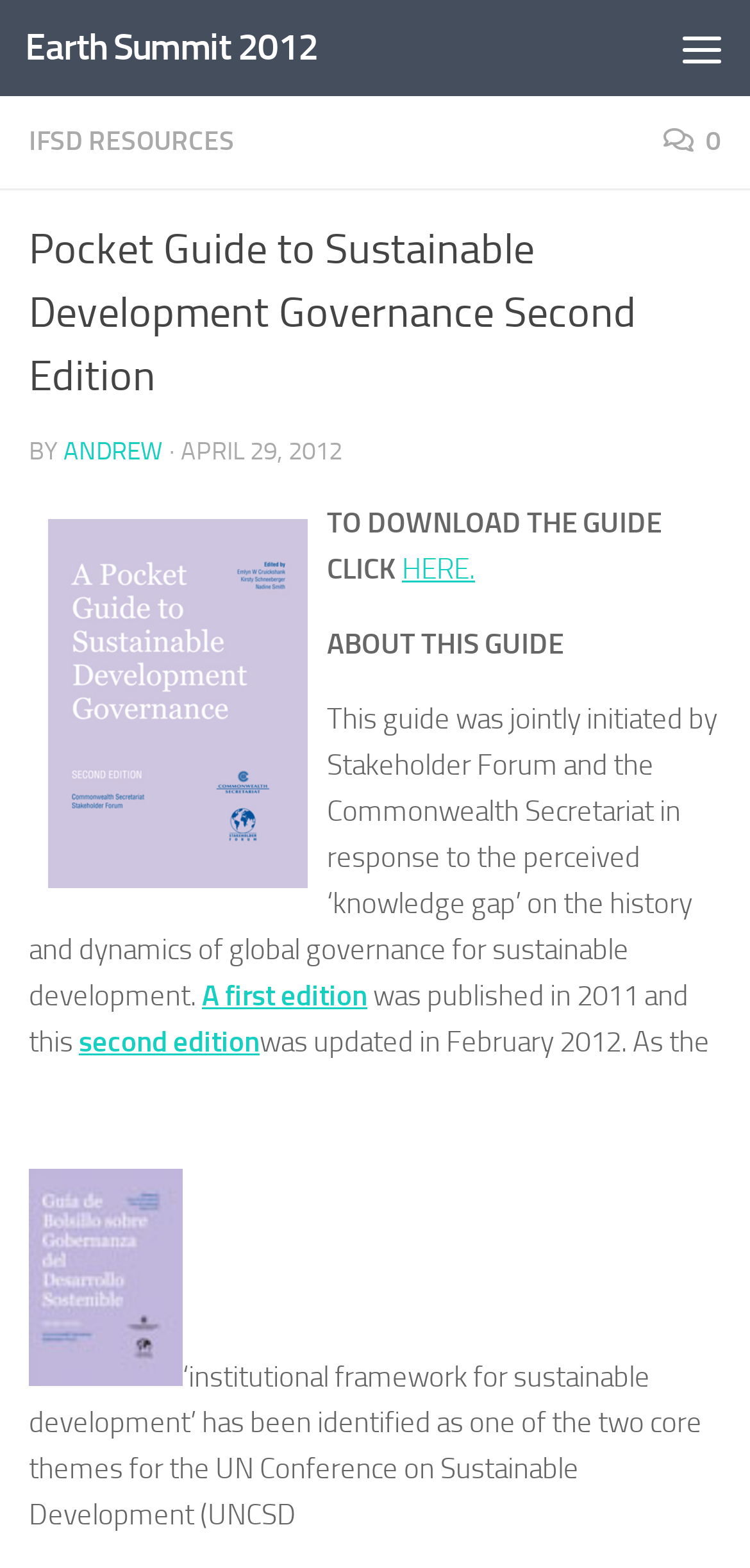Determine the bounding box coordinates of the element that should be clicked to execute the following command: "Click the 'IFSD RESOURCES' link".

[0.038, 0.08, 0.313, 0.101]